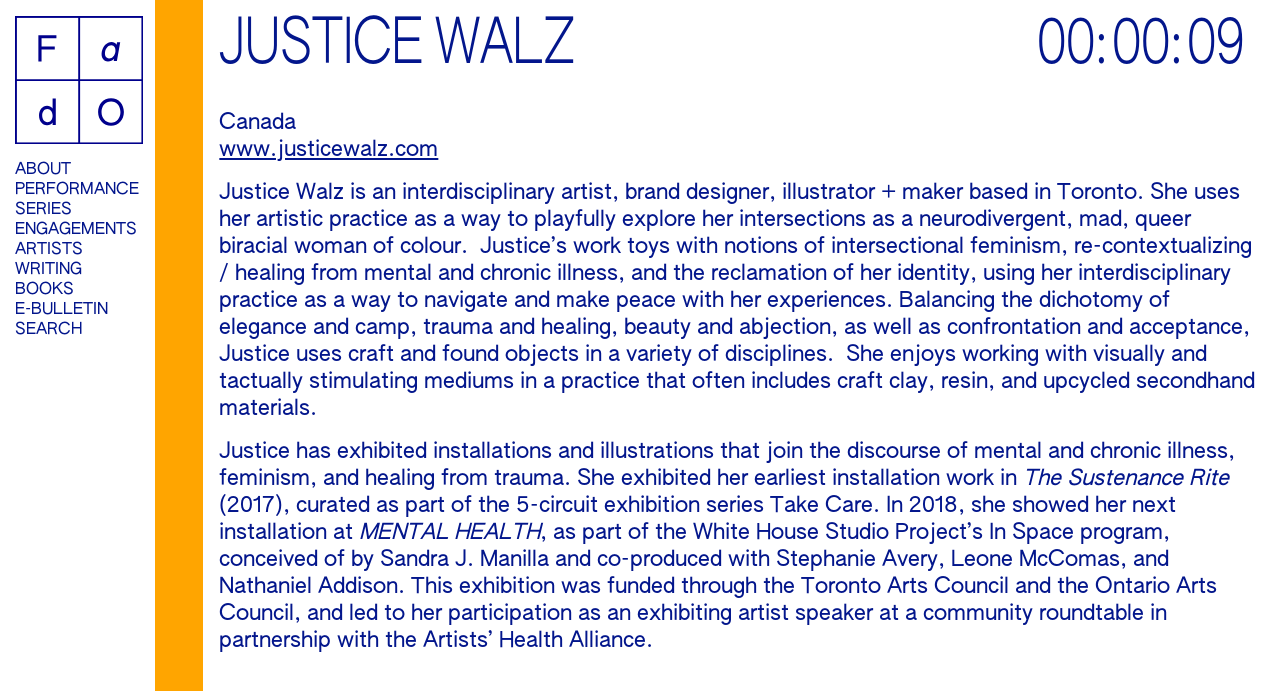Describe in detail what you see on the webpage.

The webpage is about Justice Walz, an interdisciplinary artist, brand designer, illustrator, and maker based in Toronto. At the top left corner, there is a small image and a link. Below the image, there is a row of links including "ABOUT", "PERFORMANCE", "SERIES", "ENGAGEMENTS", "ARTISTS", "WRITING", "BOOKS", "E-BULLETIN", and "SEARCH". 

On the right side of the page, there is a heading "JUSTICE WALZ" followed by the text "Canada" and a link to her website. Below this, there is a paragraph describing Justice Walz's artistic practice, which explores her intersections as a neurodivergent, mad, queer biracial woman of colour. The text explains how she uses her practice to navigate and make peace with her experiences, balancing elegance and camp, trauma and healing, beauty and abjection, and confrontation and acceptance.

Further down, there are two more paragraphs describing Justice Walz's exhibitions and installations, including "The Sustenance Rite" and "MENTAL HEALTH", which were part of the 5-circuit exhibition series Take Care and the White House Studio Project's In Space program, respectively. The text also mentions her participation as an exhibiting artist speaker at a community roundtable in partnership with the Artists' Health Alliance.